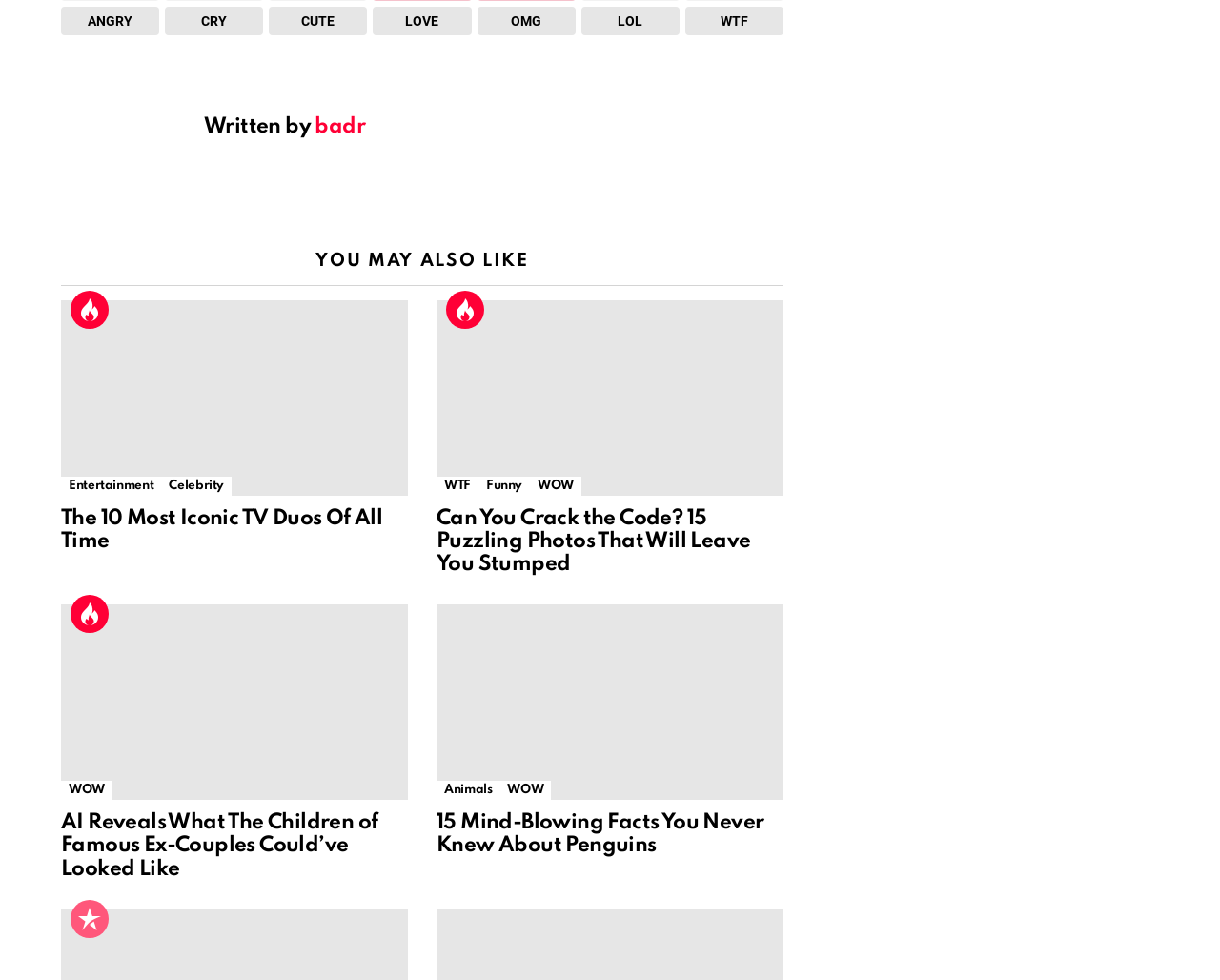What is the title of the first article?
Carefully analyze the image and provide a thorough answer to the question.

The first article has a heading element with the text 'The 10 Most Iconic TV and Movie Duos Of All Time', which is the title of the article.